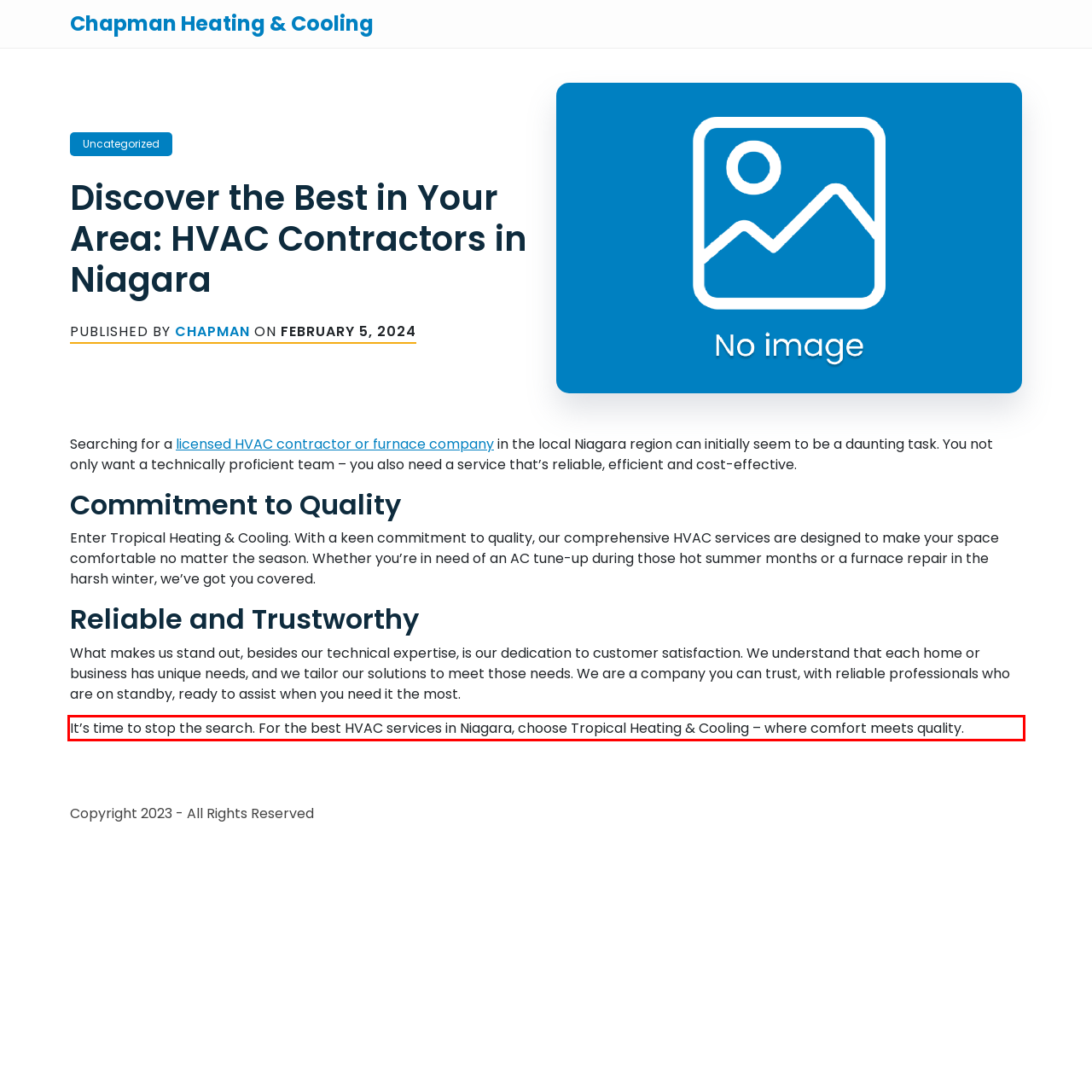Given a screenshot of a webpage with a red bounding box, please identify and retrieve the text inside the red rectangle.

It’s time to stop the search. For the best HVAC services in Niagara, choose Tropical Heating & Cooling – where comfort meets quality.